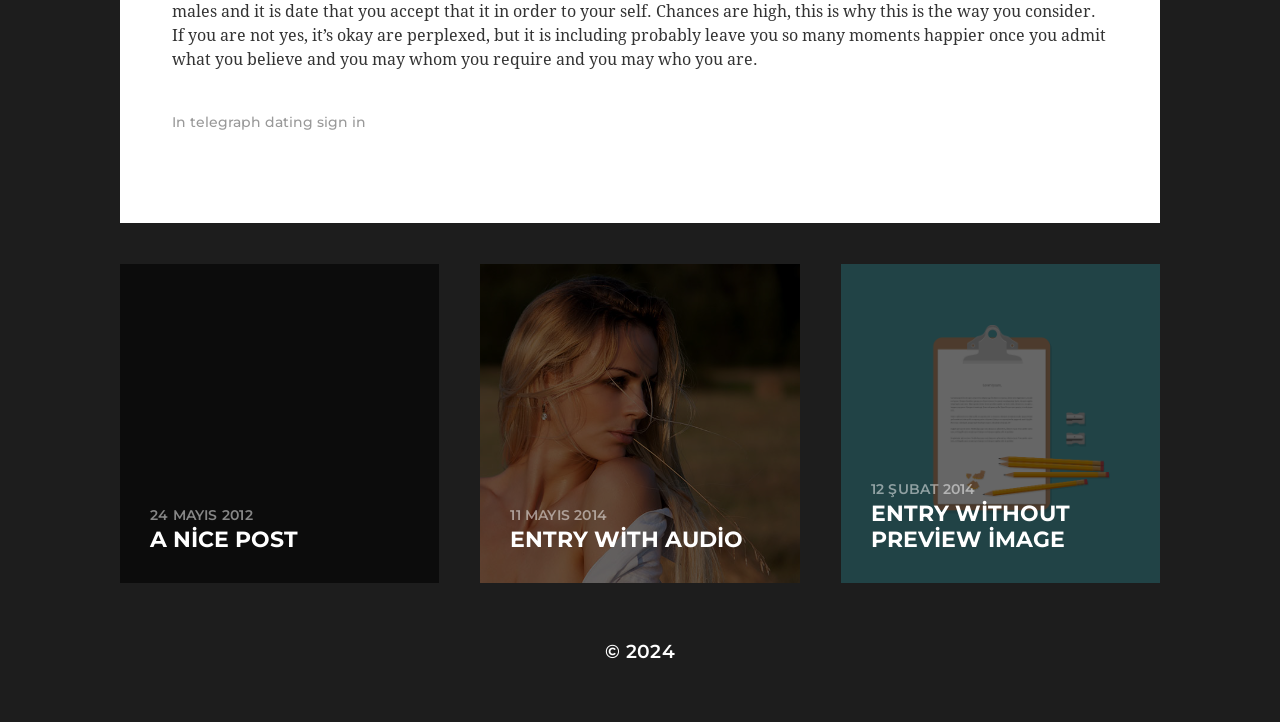What is the topic of the post on 11 MAYIS 2014?
Offer a detailed and exhaustive answer to the question.

I found the topic of the post by looking at the heading of the link with the date '11 MAYIS 2014'. The heading is 'ENTRY WİTH AUDİO'.